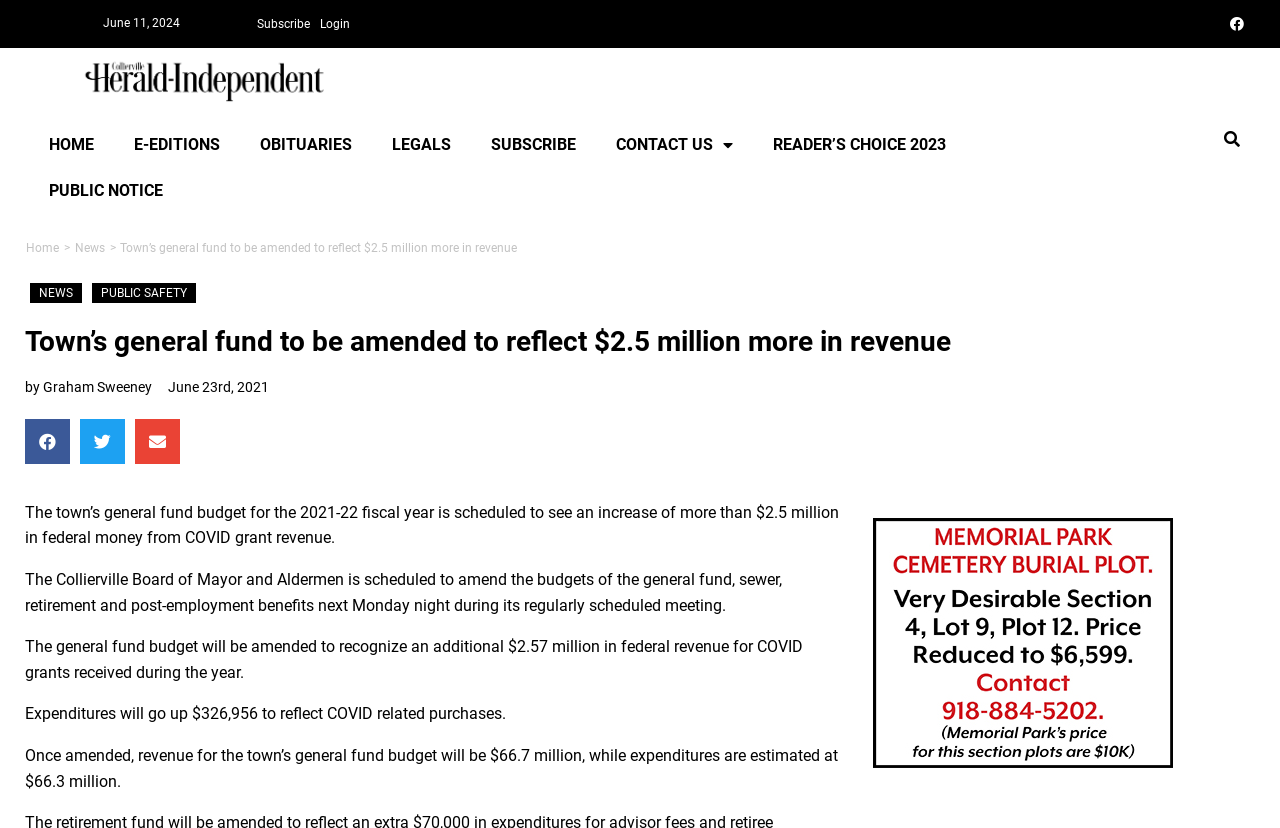Highlight the bounding box coordinates of the element that should be clicked to carry out the following instruction: "Read the news article". The coordinates must be given as four float numbers ranging from 0 to 1, i.e., [left, top, right, bottom].

[0.094, 0.291, 0.404, 0.308]